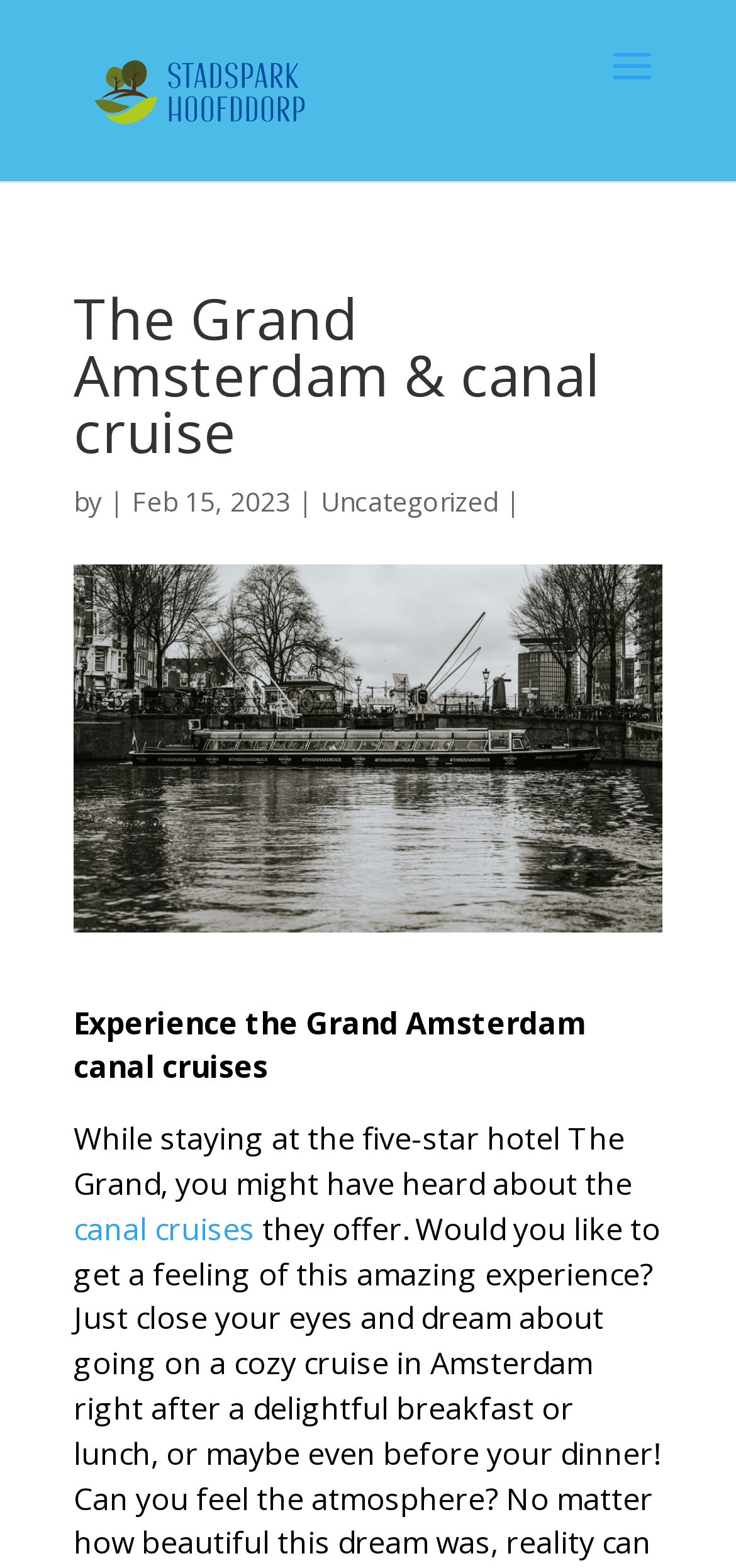Based on the image, provide a detailed and complete answer to the question: 
What is the name of the hotel mentioned?

By analyzing the webpage, I found that the hotel mentioned is 'The Grand' which is a five-star hotel, as stated in the text 'While staying at the five-star hotel The Grand, you might have heard about the...'